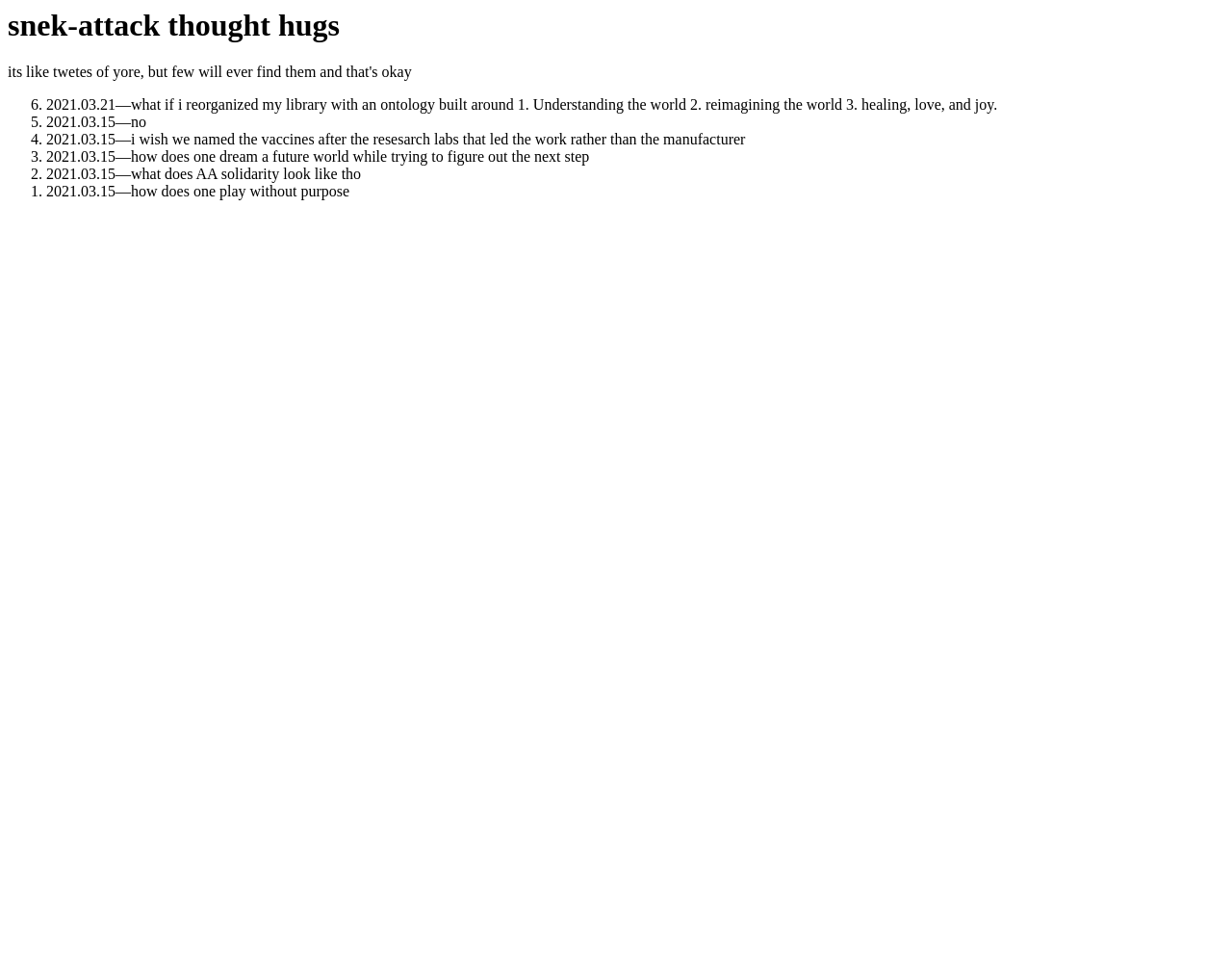Answer the question briefly using a single word or phrase: 
What is the date of the first post?

2021.03.21